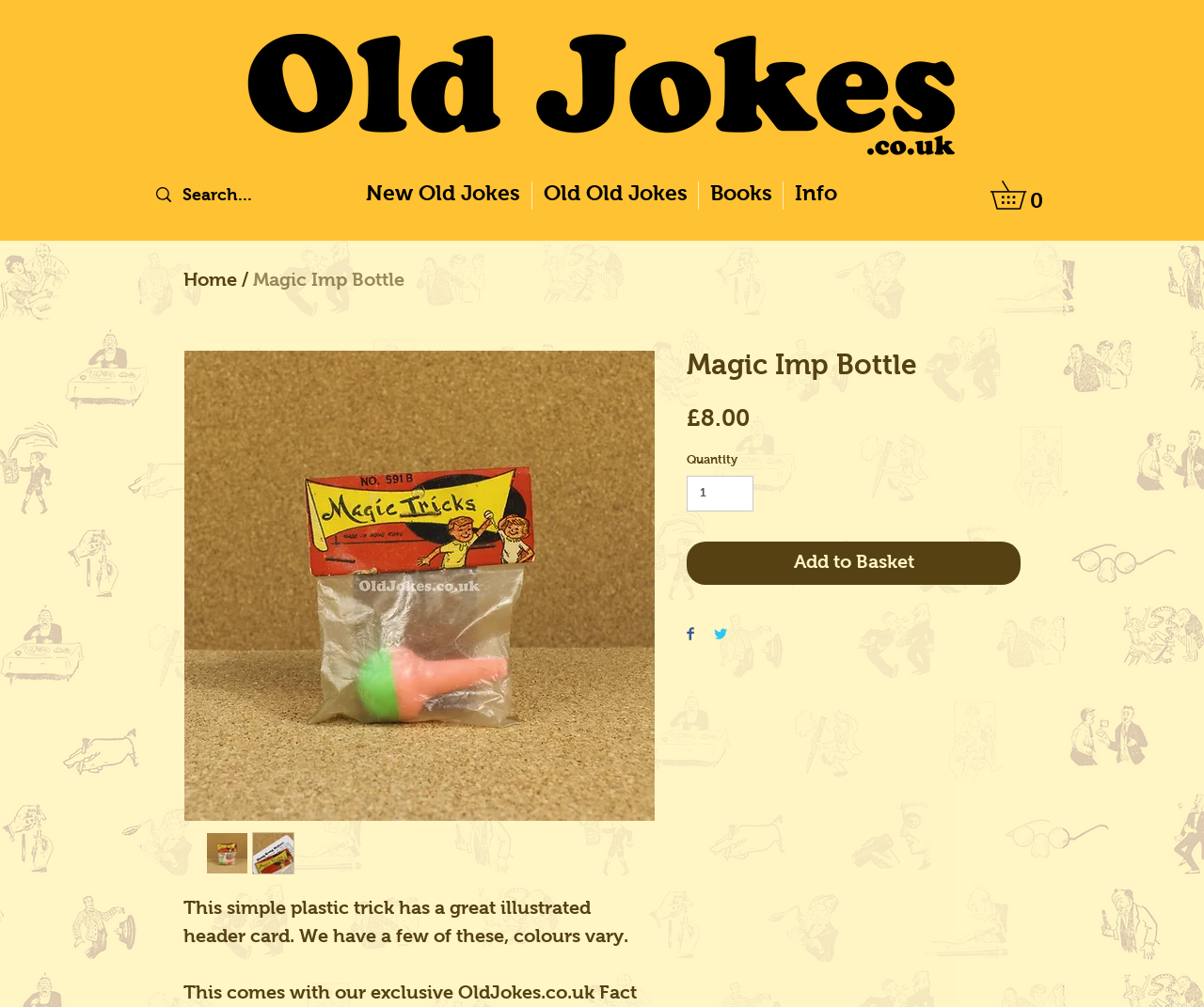Find the bounding box coordinates for the area you need to click to carry out the instruction: "Search for something". The coordinates should be four float numbers between 0 and 1, indicated as [left, top, right, bottom].

[0.119, 0.176, 0.292, 0.211]